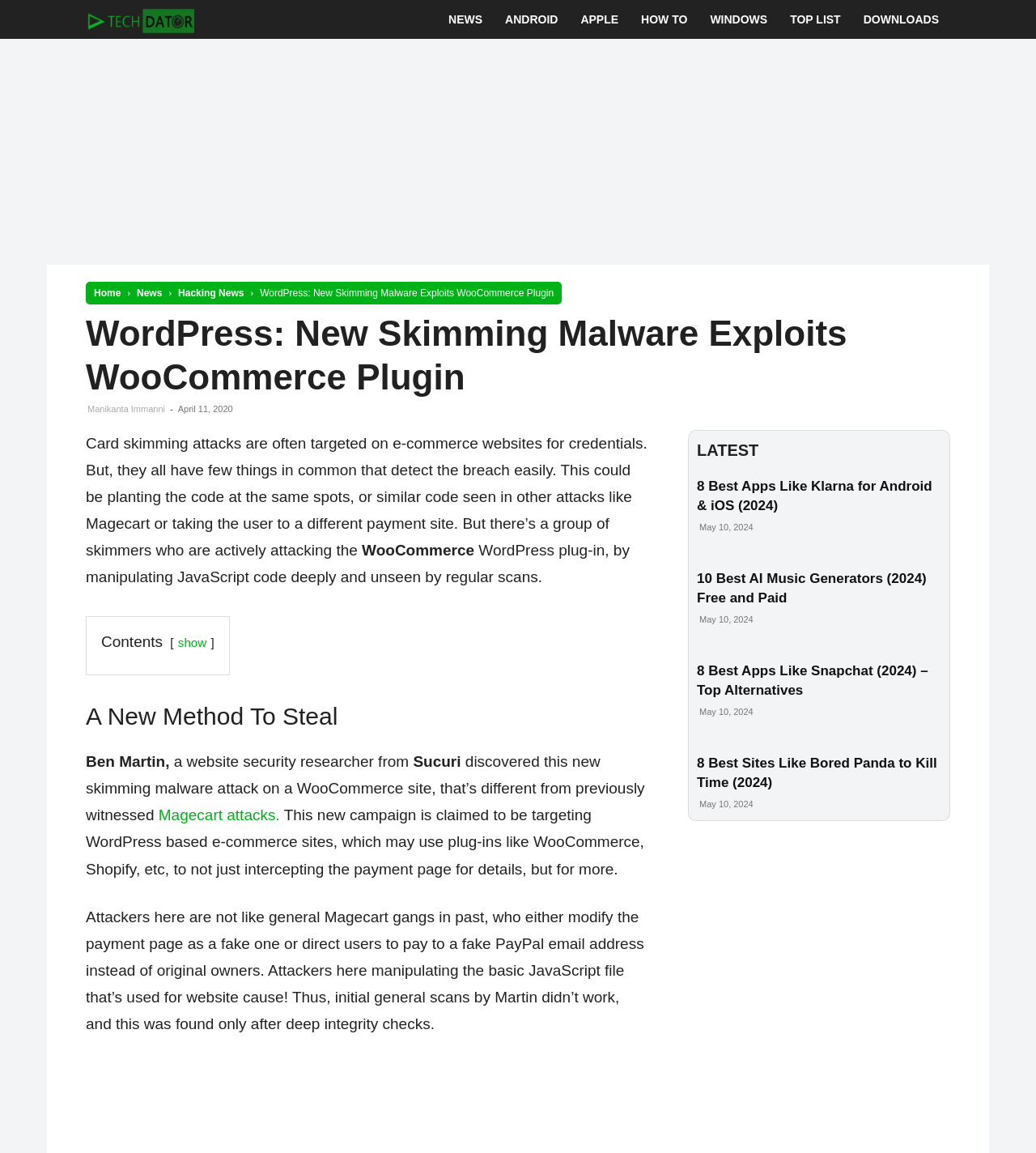Locate the bounding box of the UI element defined by this description: "Home". The coordinates should be given as four float numbers between 0 and 1, formatted as [left, top, right, bottom].

[0.091, 0.249, 0.117, 0.259]